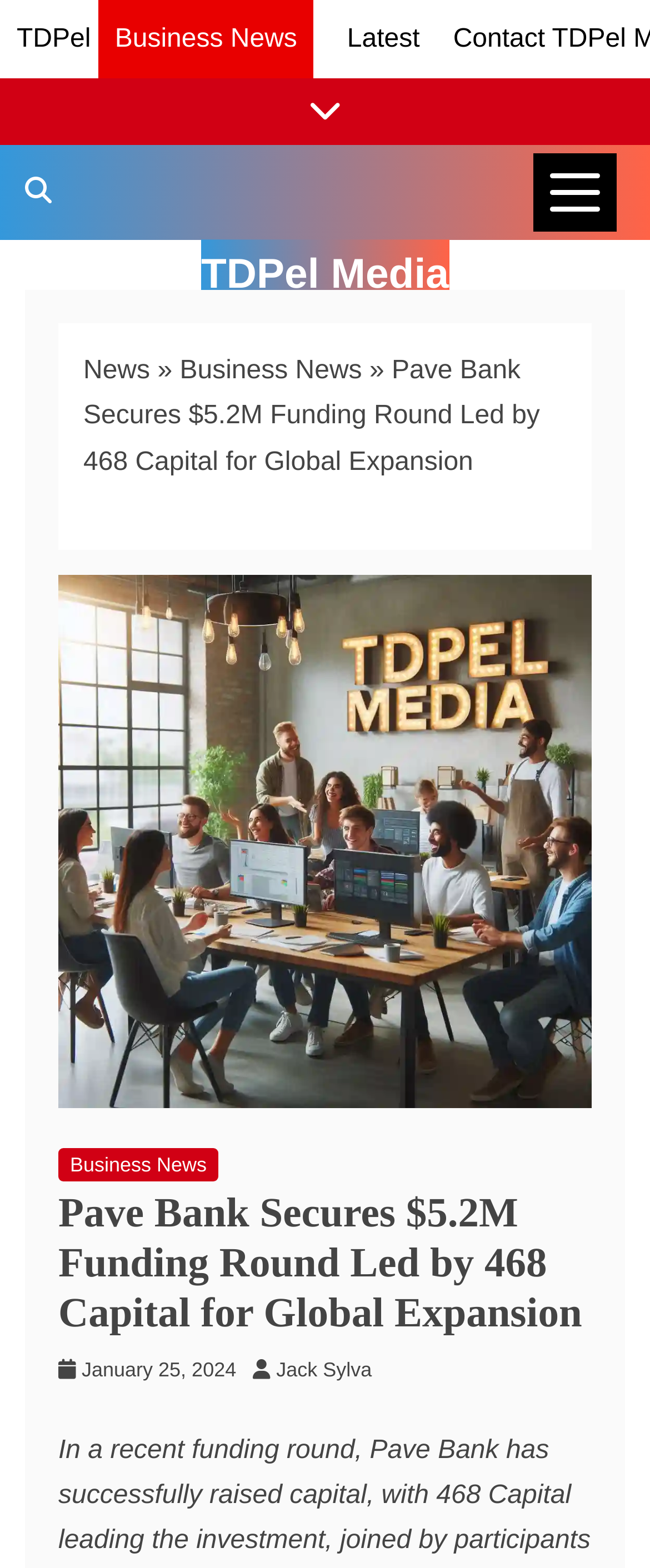Produce an extensive caption that describes everything on the webpage.

The webpage is about Pave Bank securing a $5.2M funding round led by 468 Capital for global expansion. At the top left, there is a link to "TDPel". To the right of it, there is a link to "Latest". Below these links, there is a button labeled "News Categories" that is not expanded. Next to it, there is a link to "Search TDPel Media". 

Below these elements, there is a navigation section with breadcrumbs, which includes links to "News", "Business News", and a static text "»". The title of the article "Pave Bank Secures $5.2M Funding Round Led by 468 Capital for Global Expansion" is displayed prominently in this section. 

To the right of the breadcrumbs, there is a large image related to the article. Below the image, there is a header section with links to "Business News", the article title, and the date "January 25, 2024". The author of the article, "Jack Sylva", is also mentioned in this section.